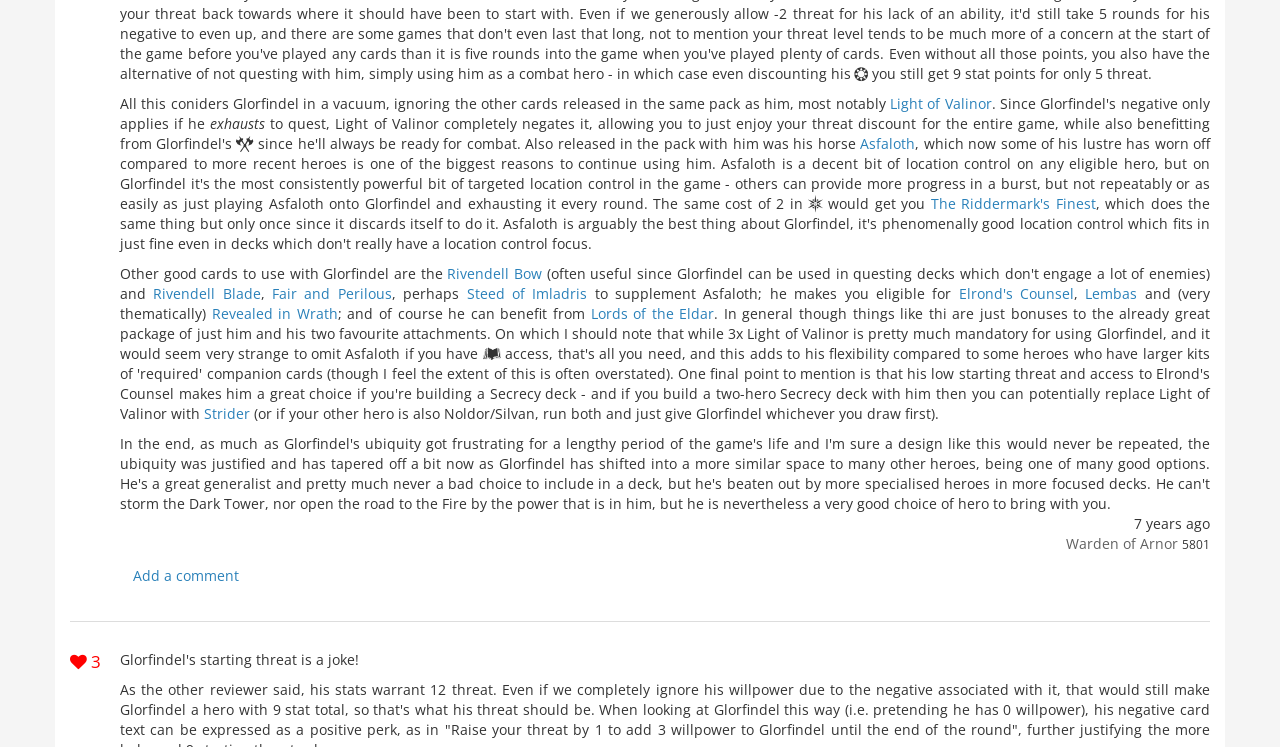Locate the bounding box coordinates of the area you need to click to fulfill this instruction: 'Click on the link 'Warden of Arnor''. The coordinates must be in the form of four float numbers ranging from 0 to 1: [left, top, right, bottom].

[0.833, 0.714, 0.92, 0.74]